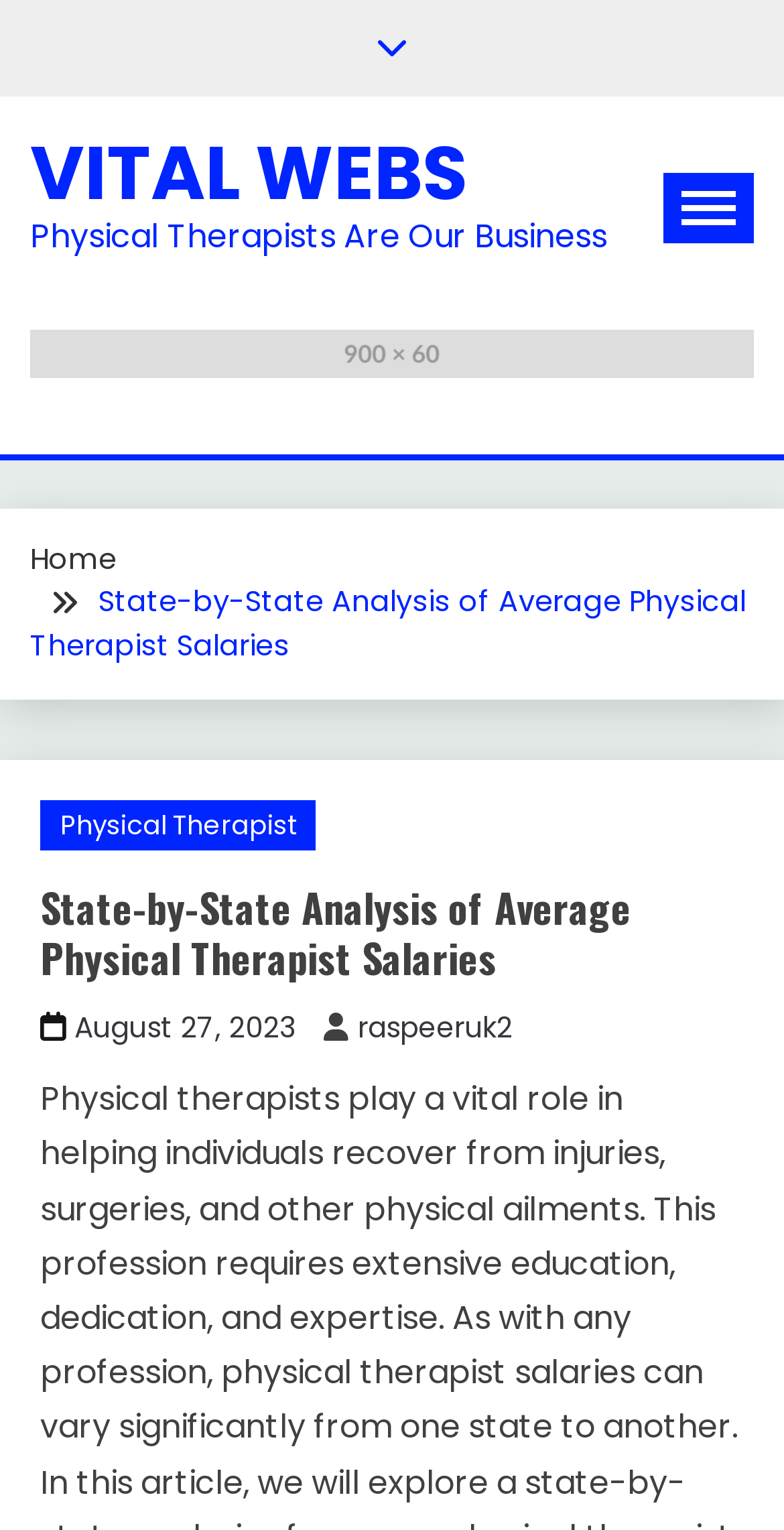Identify the bounding box coordinates of the section that should be clicked to achieve the task described: "Click the VITAL WEBS link".

[0.038, 0.079, 0.597, 0.147]